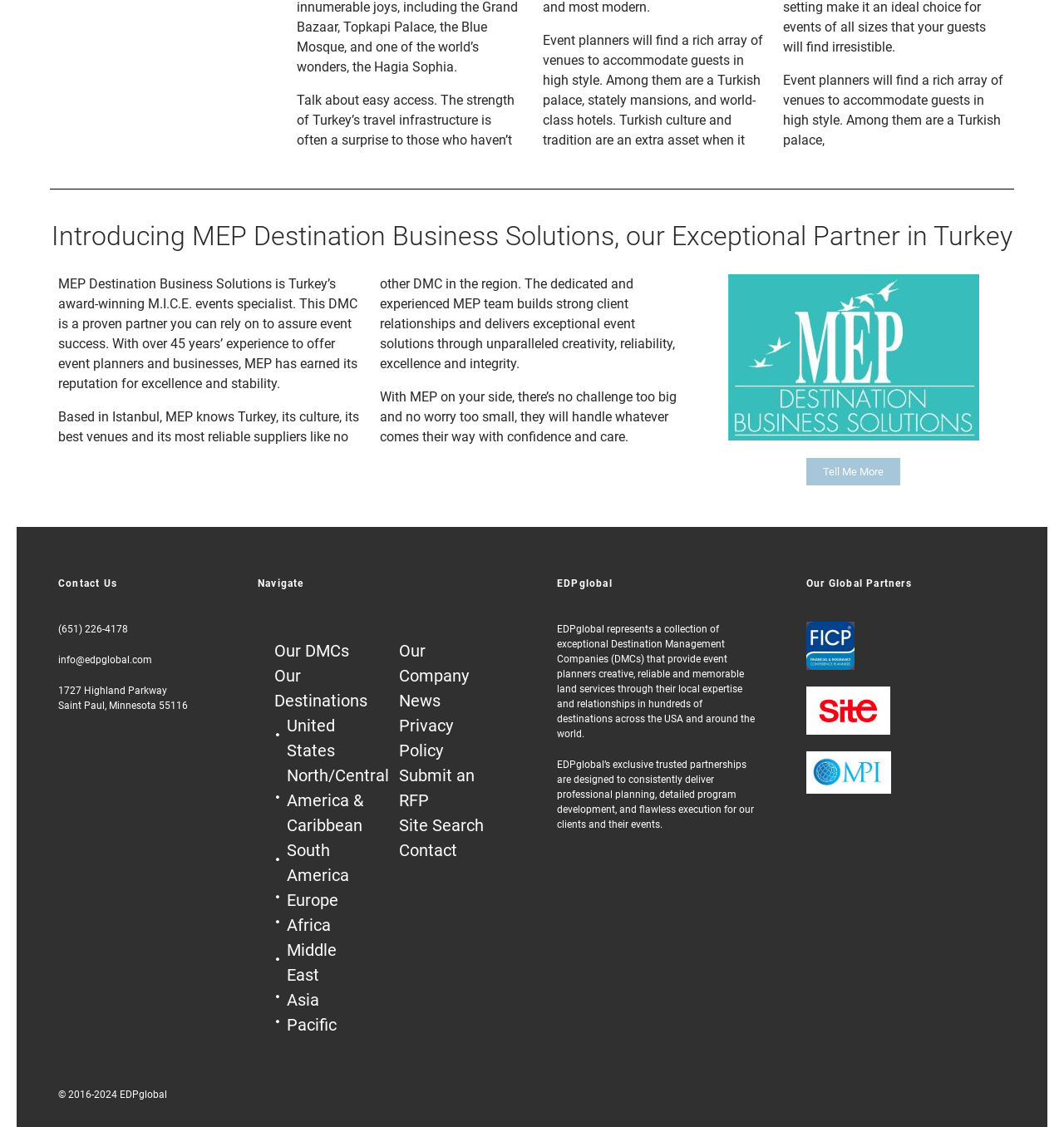Please find the bounding box for the UI element described by: "Submit an RFP".

[0.375, 0.677, 0.461, 0.721]